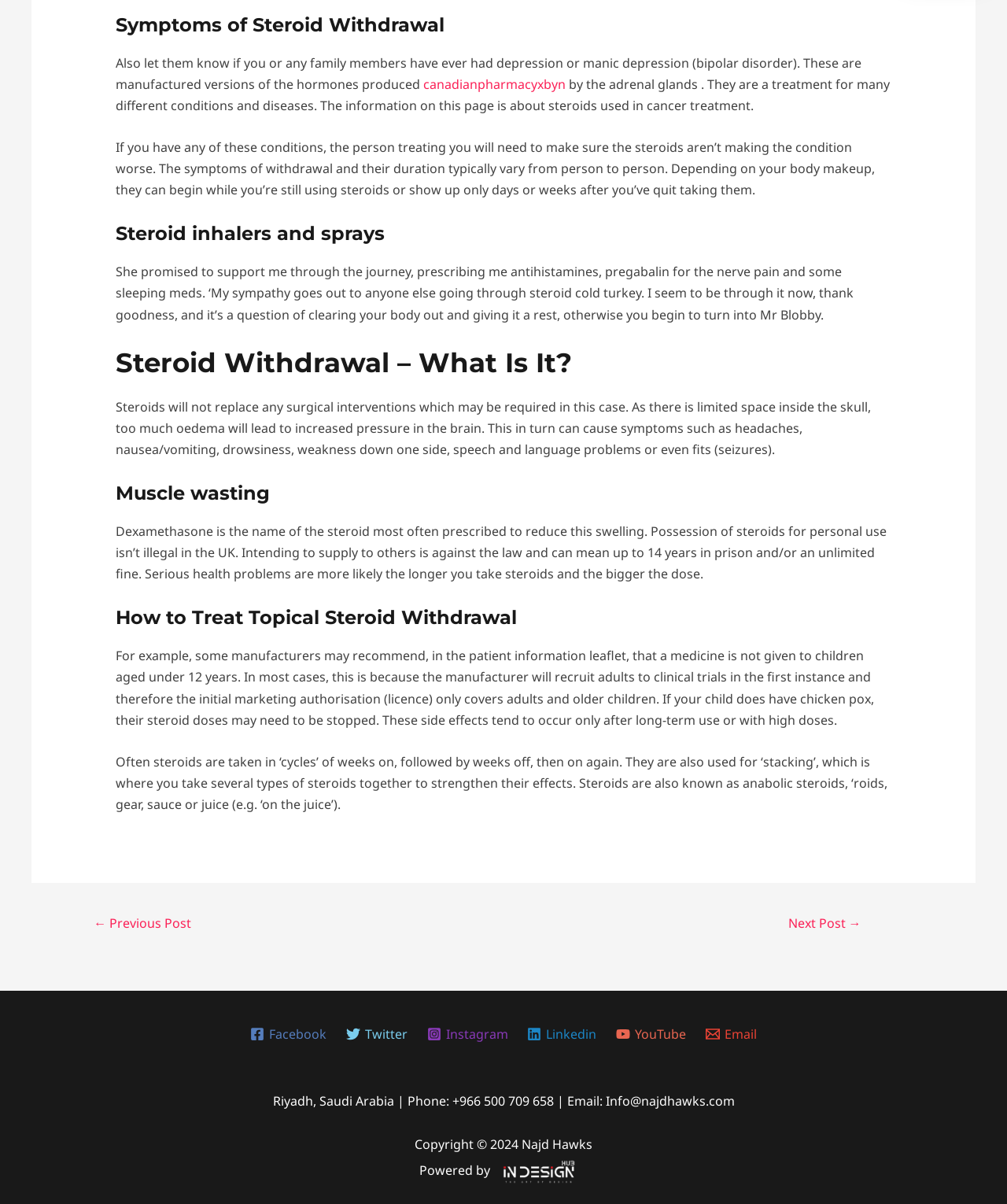What is the social media platform with a bird logo?
Could you give a comprehensive explanation in response to this question?

The webpage has a section with links to various social media platforms, including one with a bird logo, which is commonly associated with Twitter.